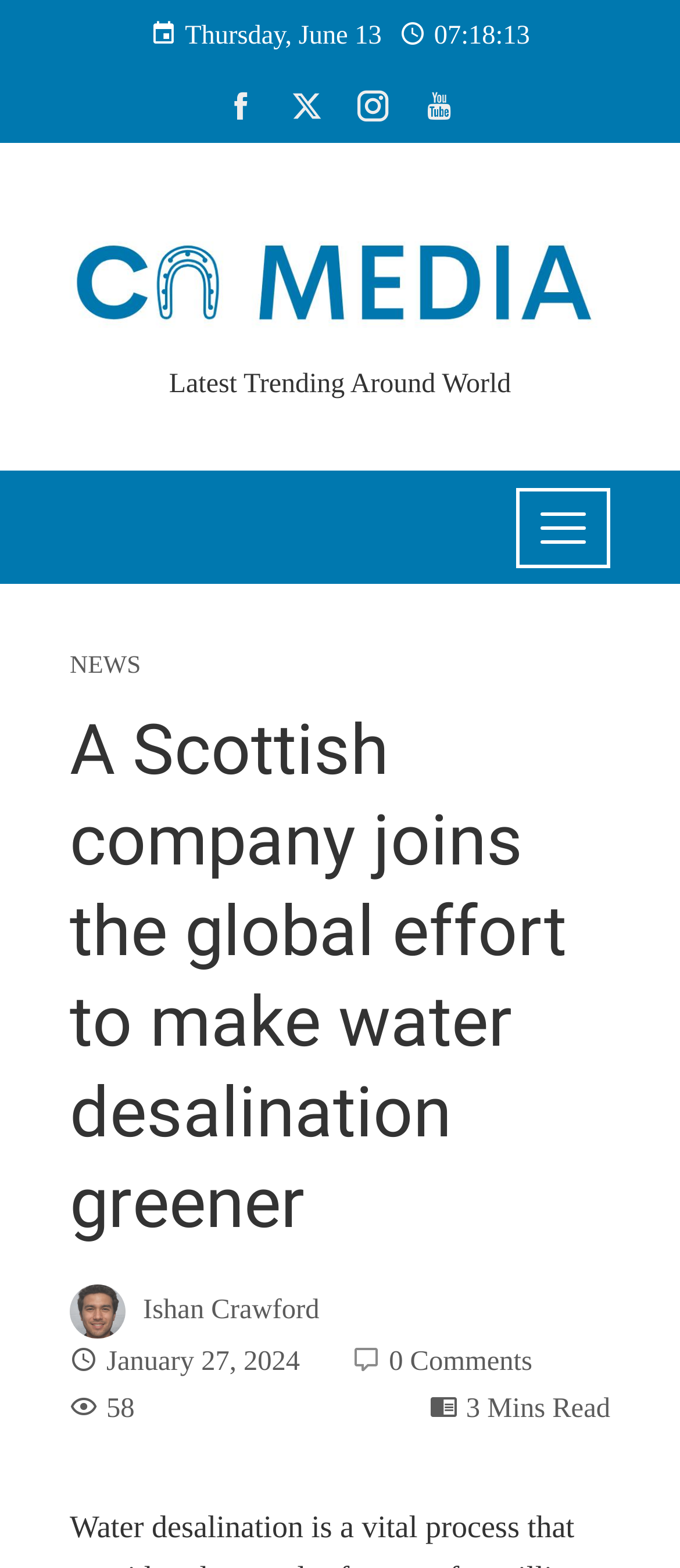Find the bounding box coordinates for the HTML element described as: "alt="Grapeseed Marketing"". The coordinates should consist of four float values between 0 and 1, i.e., [left, top, right, bottom].

None